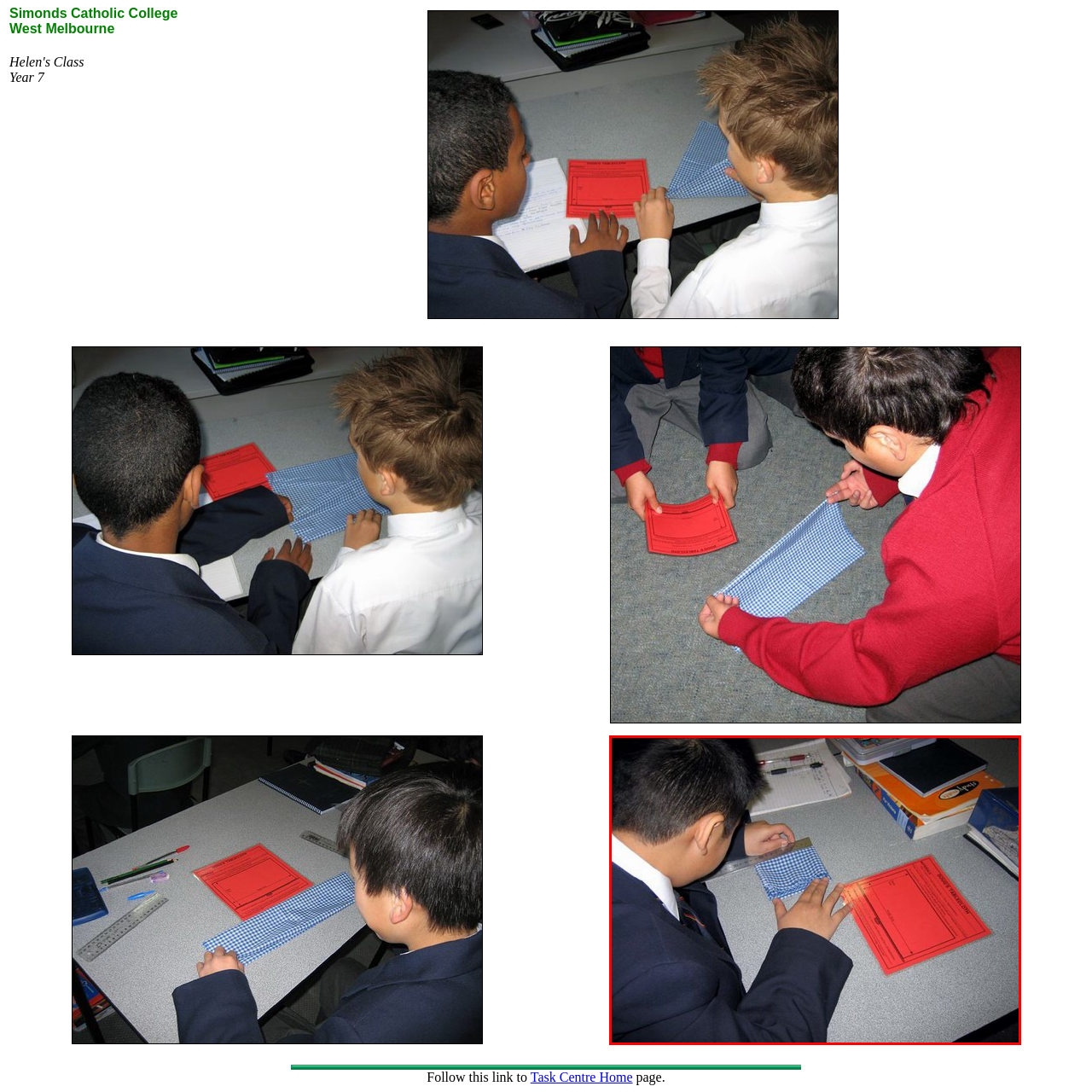Analyze the picture within the red frame, What is the student measuring? 
Provide a one-word or one-phrase response.

Blue-checked fabric